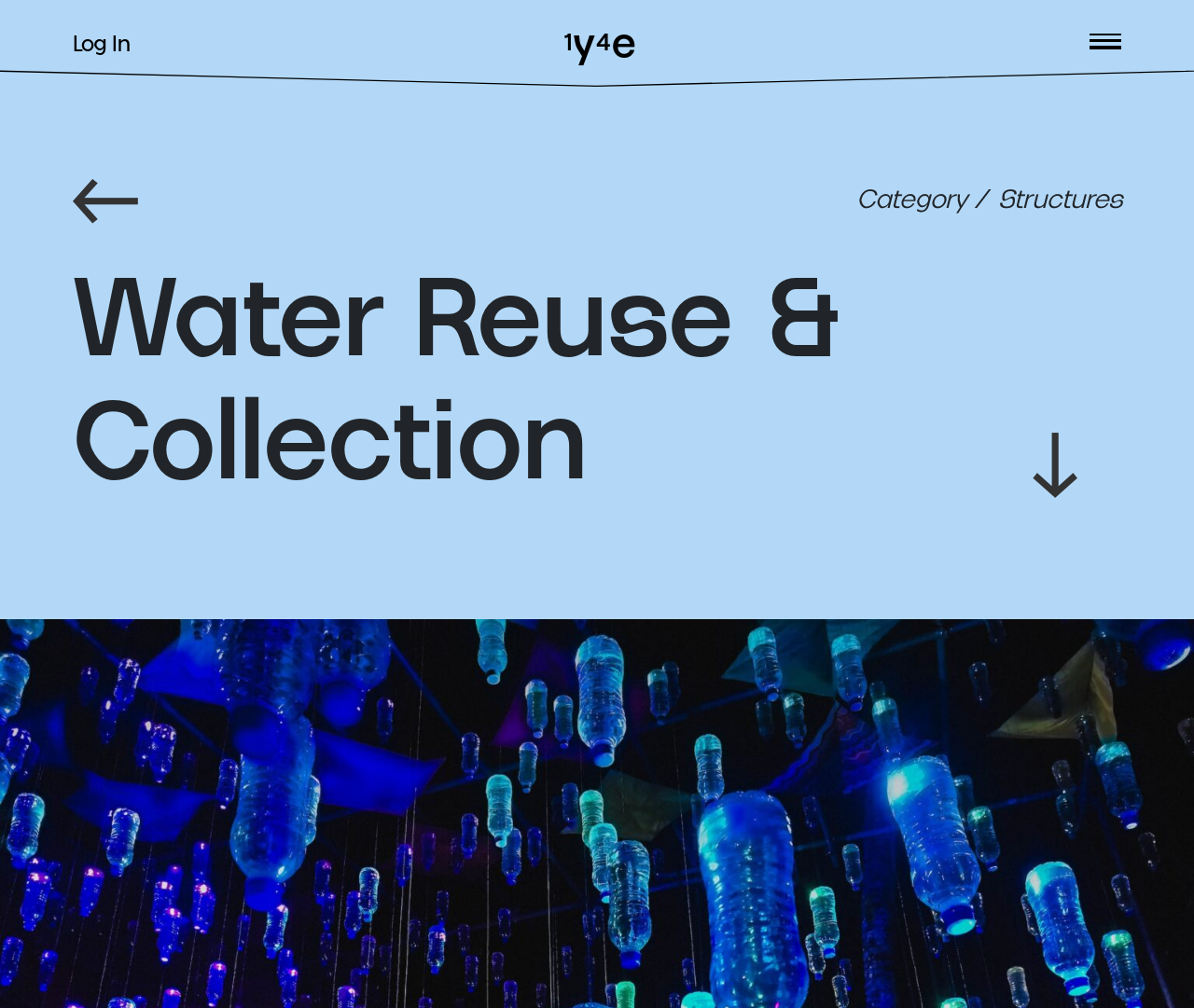Reply to the question with a single word or phrase:
What is the main topic of the webpage?

Water Reuse & Collection